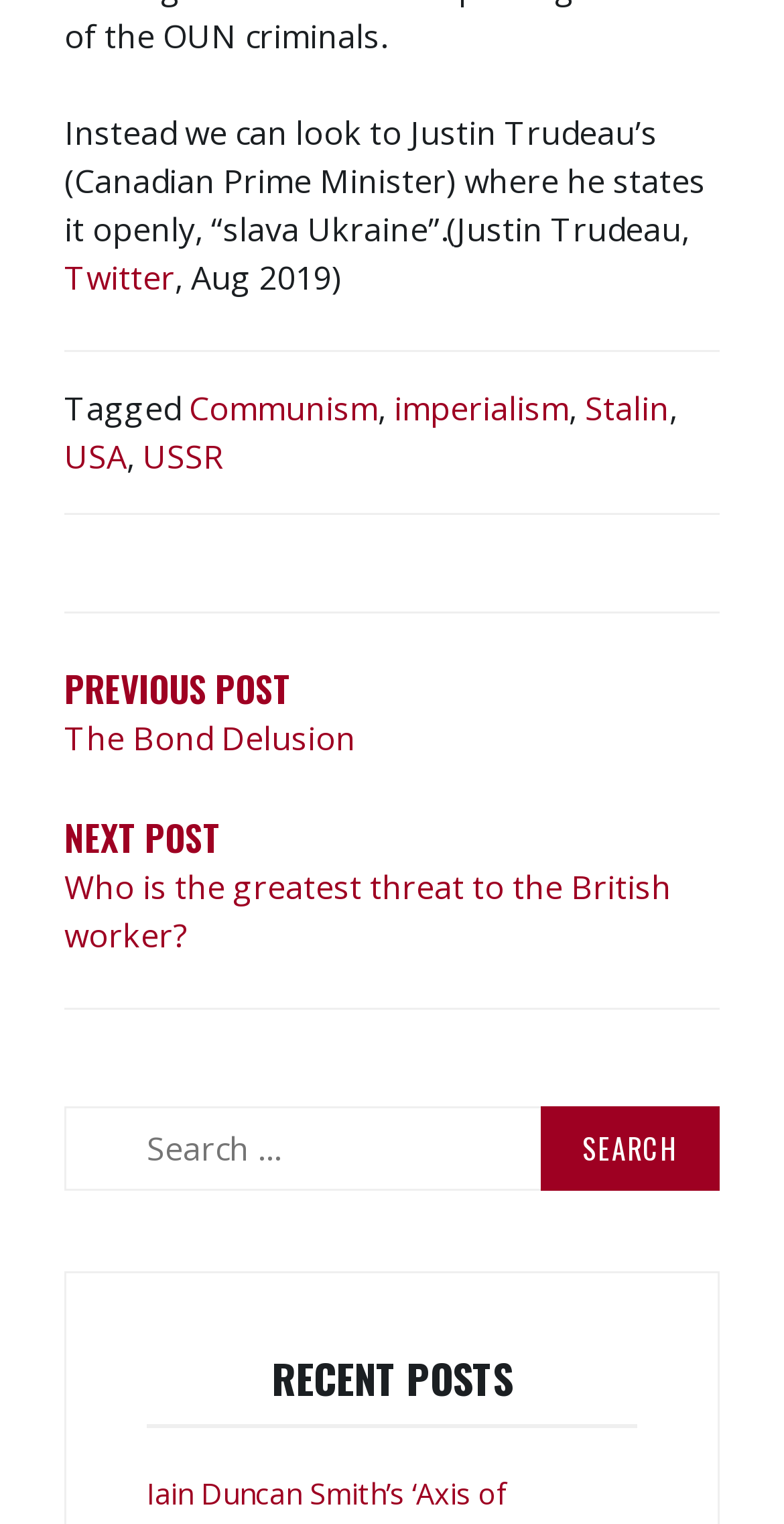Please mark the clickable region by giving the bounding box coordinates needed to complete this instruction: "Search for posts".

[0.082, 0.726, 0.918, 0.782]